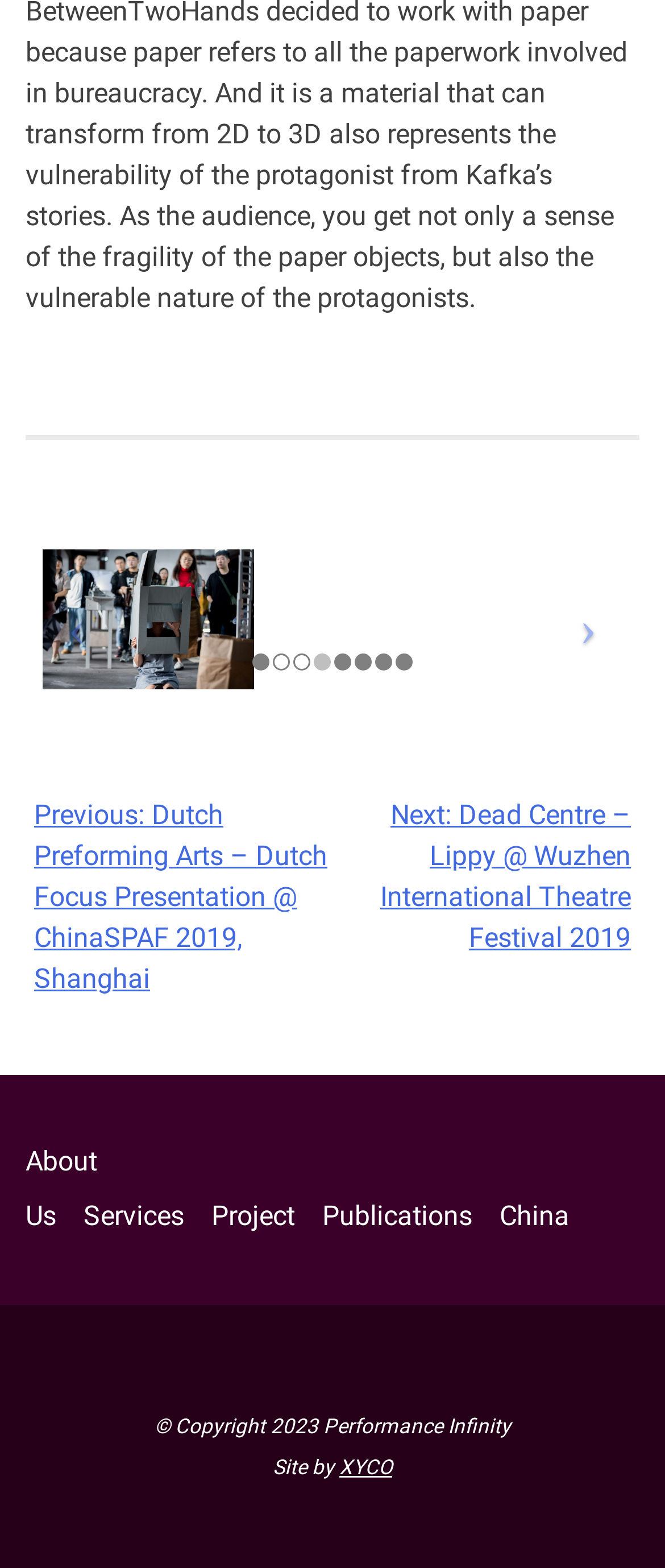Determine the coordinates of the bounding box that should be clicked to complete the instruction: "go to project page". The coordinates should be represented by four float numbers between 0 and 1: [left, top, right, bottom].

[0.318, 0.765, 0.444, 0.786]